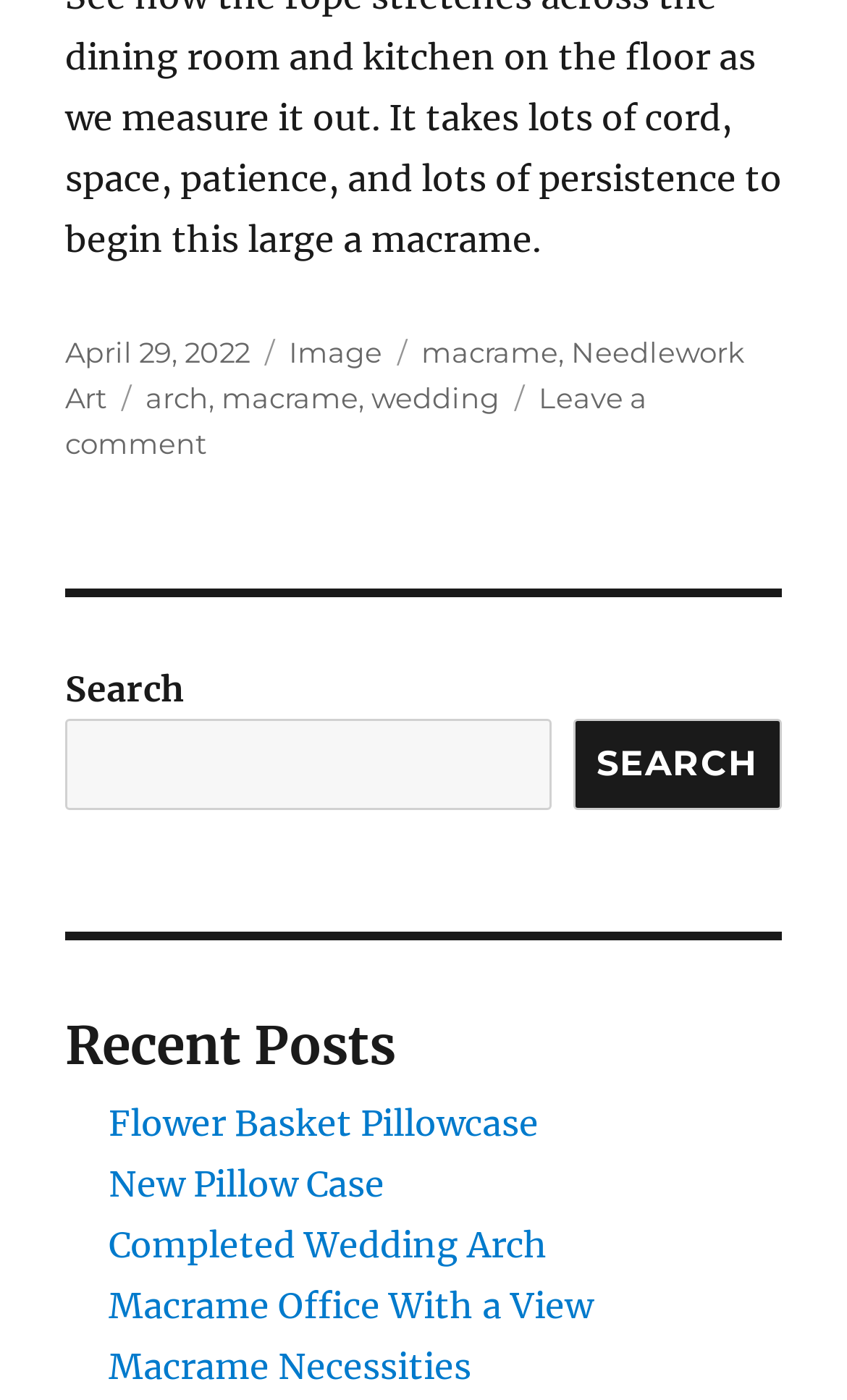Could you highlight the region that needs to be clicked to execute the instruction: "Search for something"?

[0.077, 0.514, 0.65, 0.579]